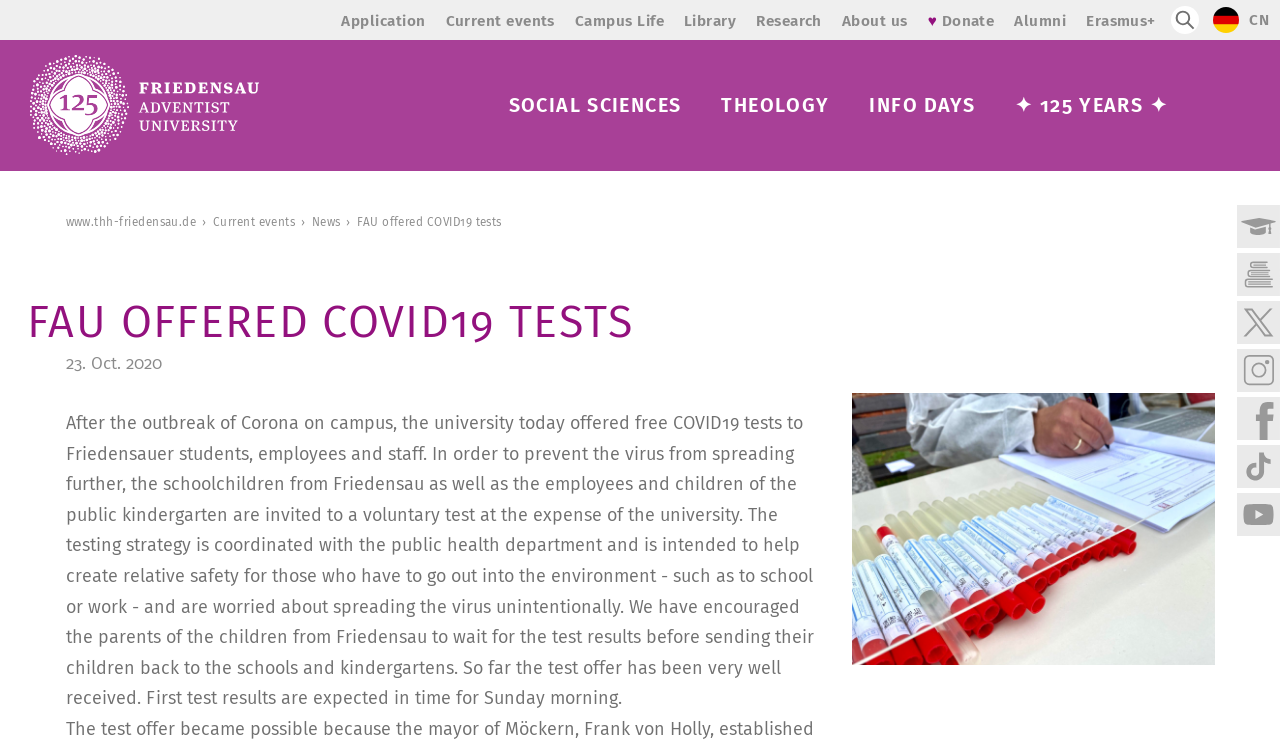Determine the bounding box coordinates for the region that must be clicked to execute the following instruction: "Check COVID19 tests information".

[0.279, 0.29, 0.392, 0.309]